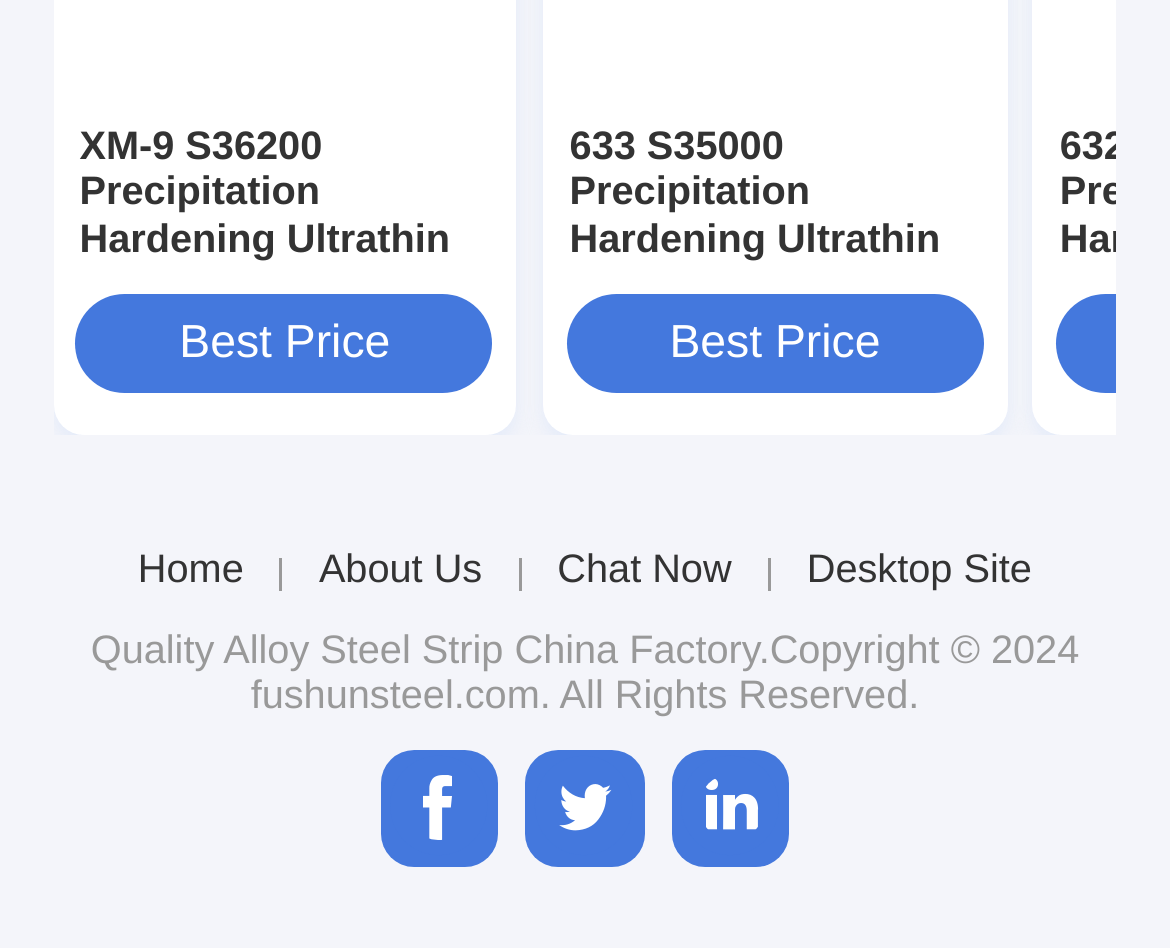Determine the bounding box coordinates for the area that should be clicked to carry out the following instruction: "Learn about alloy steel strip".

[0.191, 0.66, 0.43, 0.707]